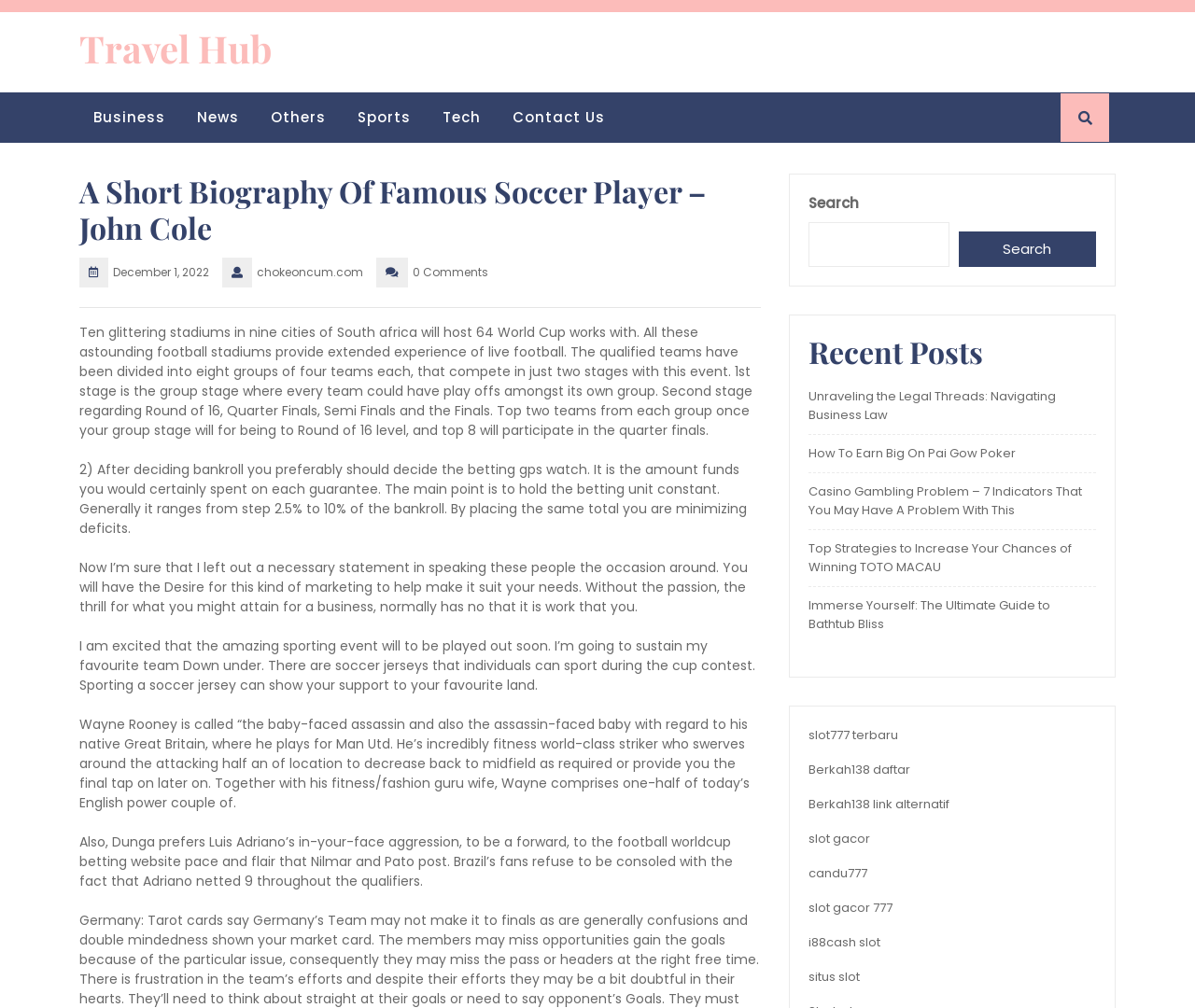Using the format (top-left x, top-left y, bottom-right x, bottom-right y), provide the bounding box coordinates for the described UI element. All values should be floating point numbers between 0 and 1: Others

[0.227, 0.106, 0.273, 0.127]